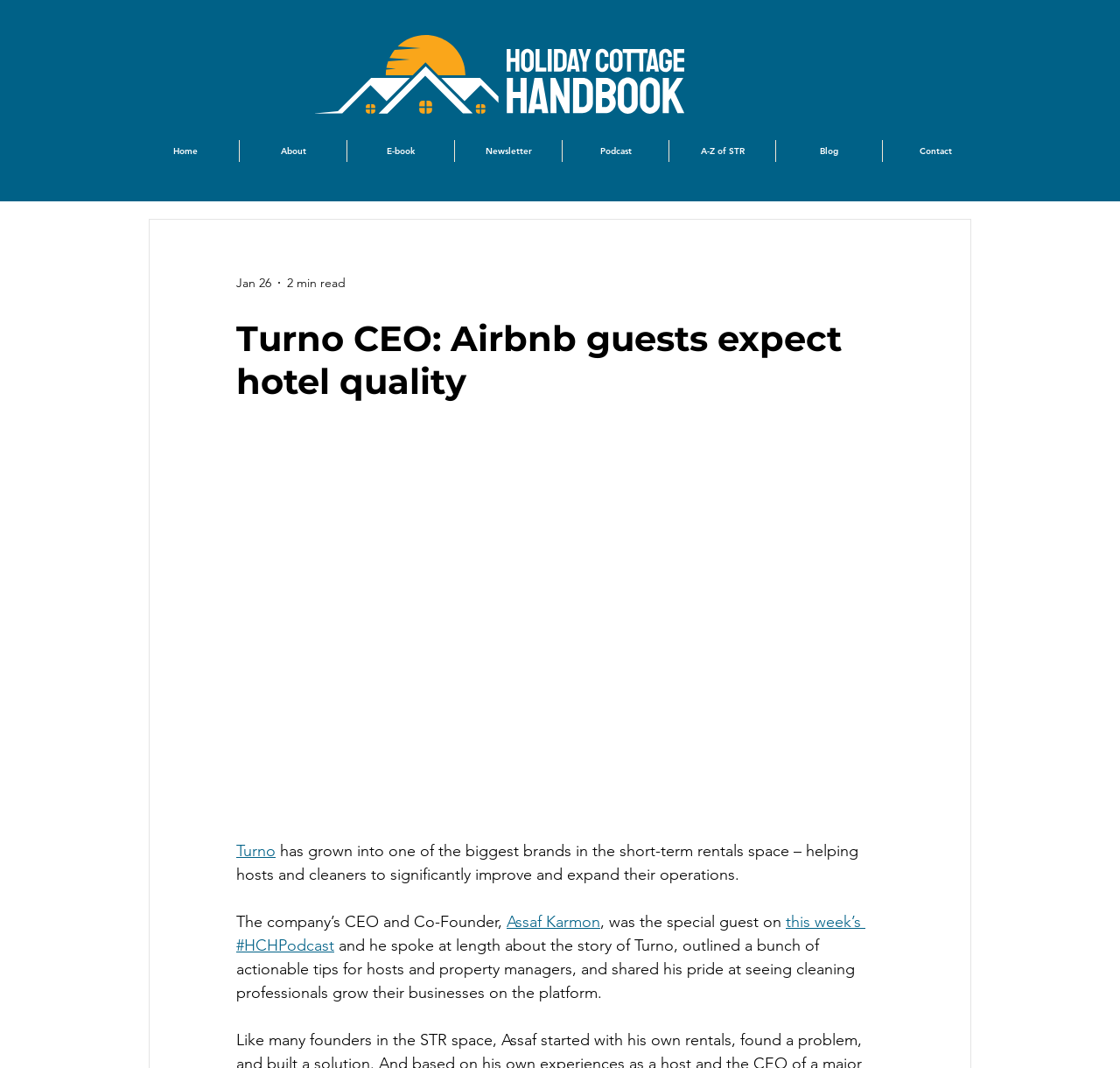Can you provide the bounding box coordinates for the element that should be clicked to implement the instruction: "View the '17th Sunday OT: Jesus took the loaves, gave thanks, and distributed them' post"?

None